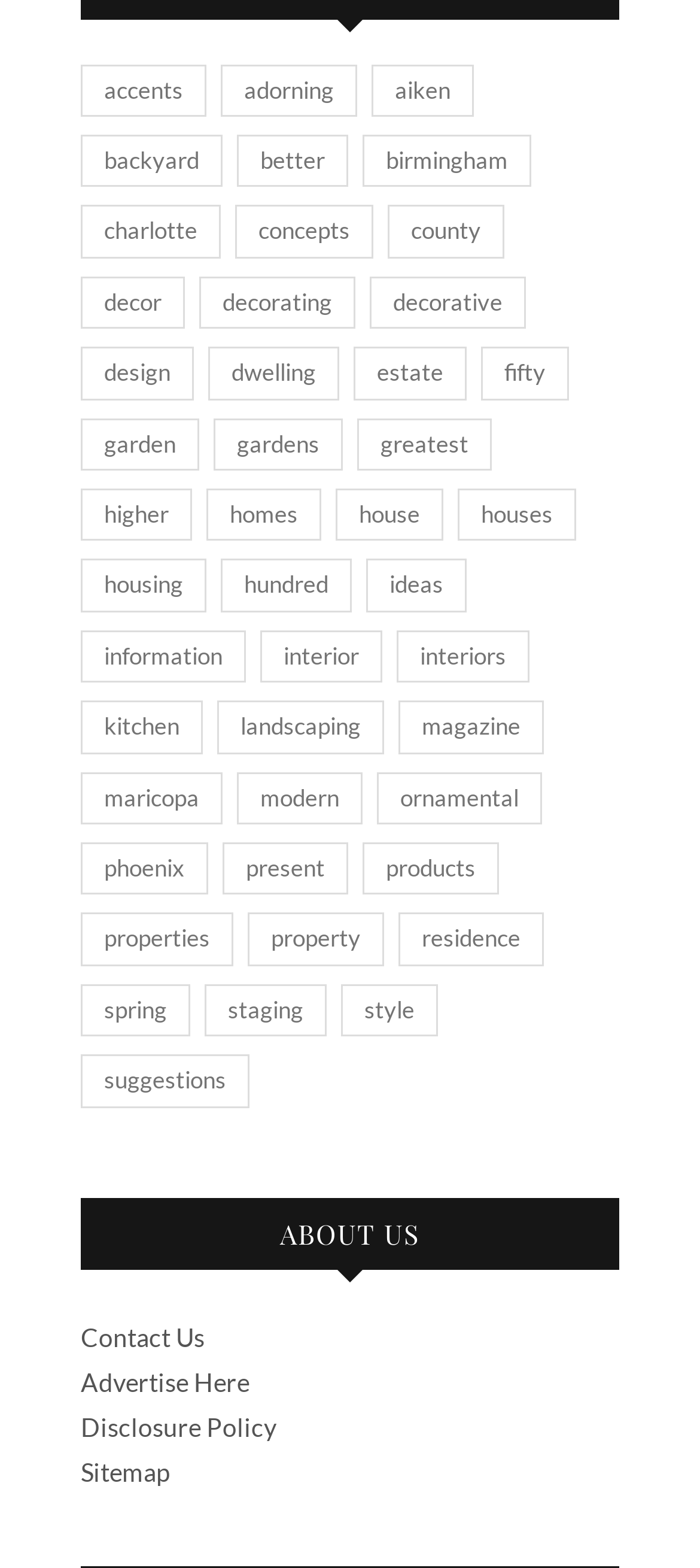Please specify the bounding box coordinates of the clickable region necessary for completing the following instruction: "Browse accents". The coordinates must consist of four float numbers between 0 and 1, i.e., [left, top, right, bottom].

[0.115, 0.041, 0.295, 0.075]